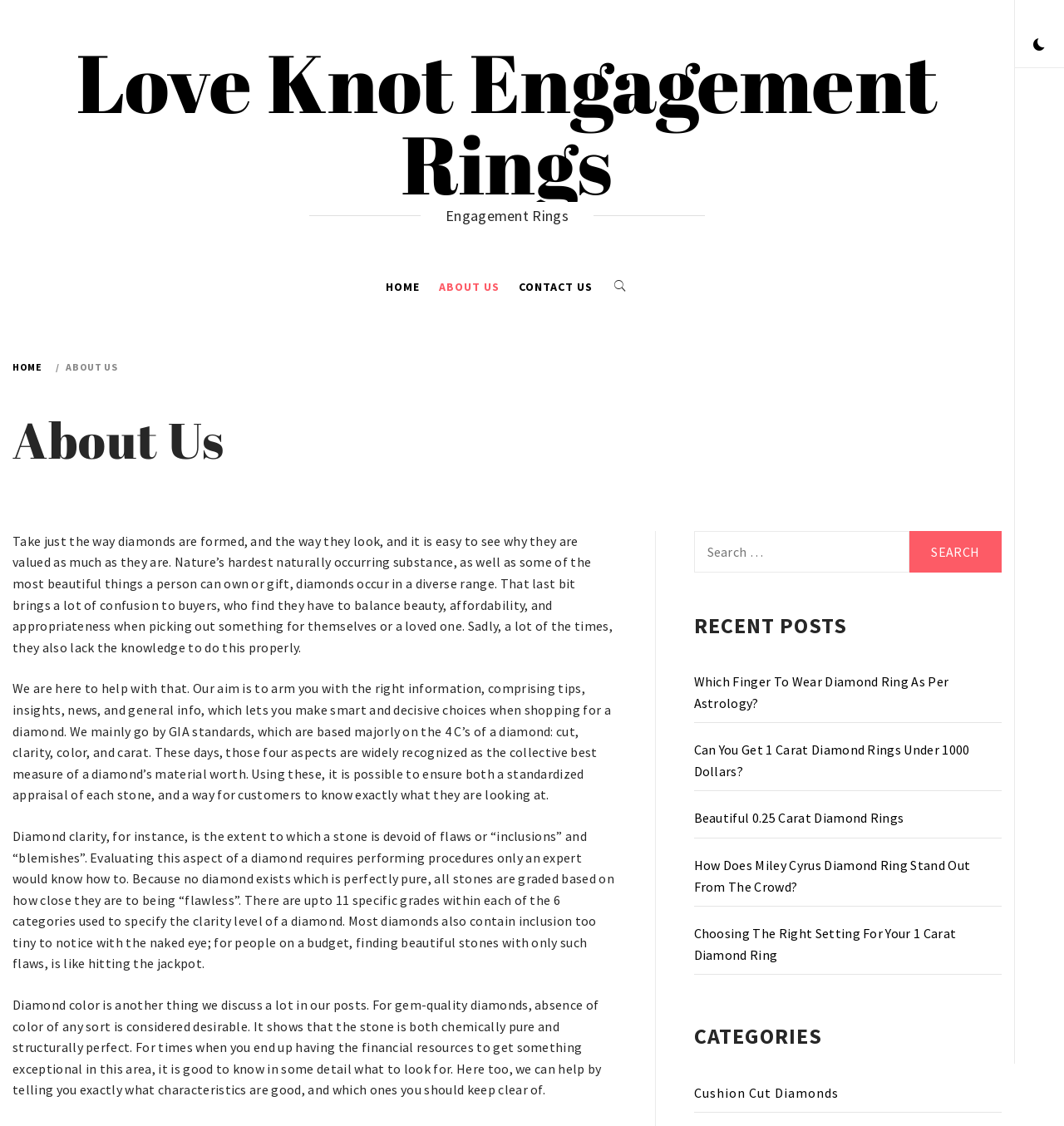Identify the bounding box coordinates of the clickable section necessary to follow the following instruction: "Change the language to English". The coordinates should be presented as four float numbers from 0 to 1, i.e., [left, top, right, bottom].

None